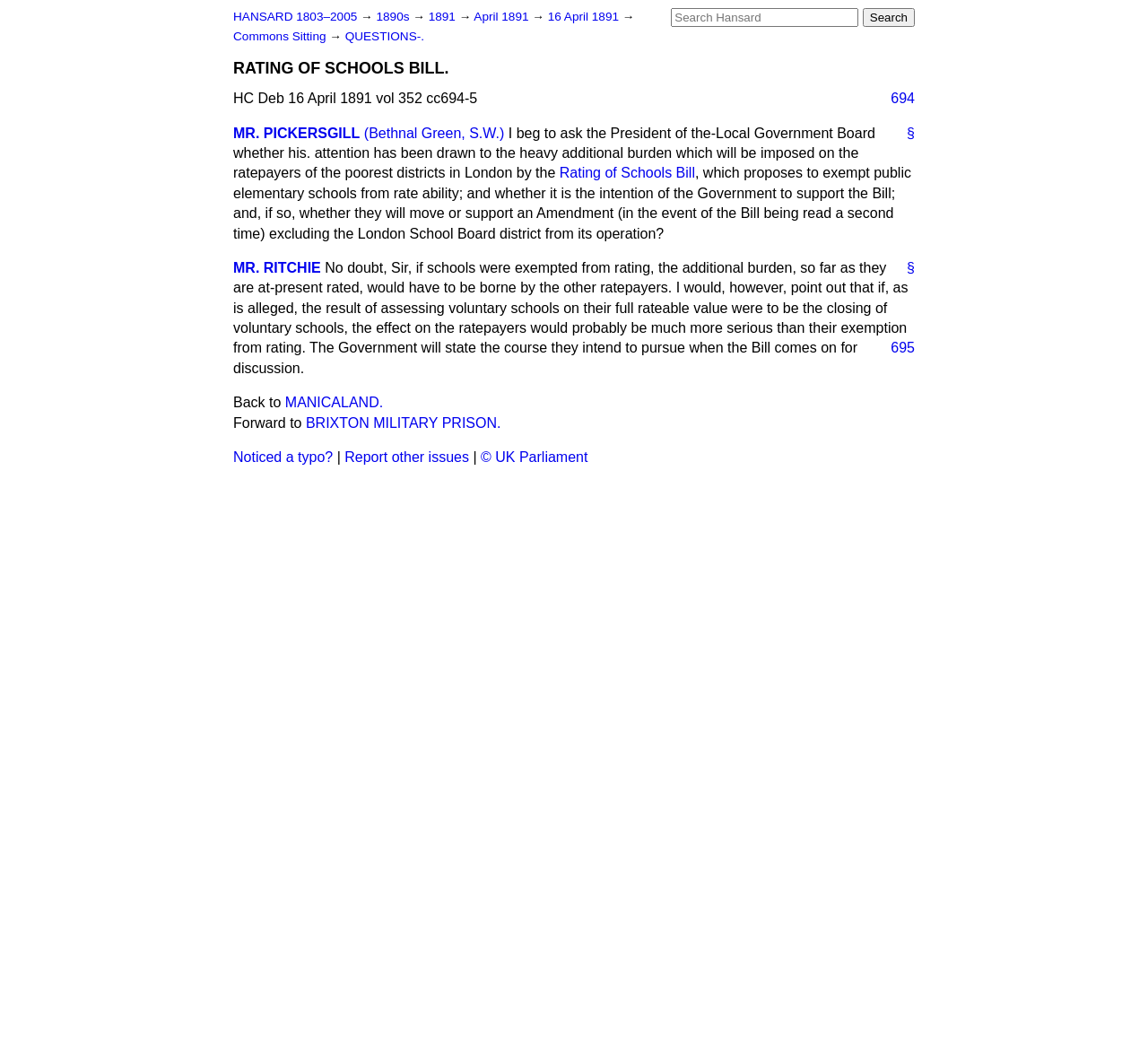Provide a thorough and detailed response to the question by examining the image: 
What is the volume number of the HC Deb?

I found the answer by looking at the text 'HC Deb 16 April 1891 vol 352 cc694-5', which indicates the volume number of the HC Deb.